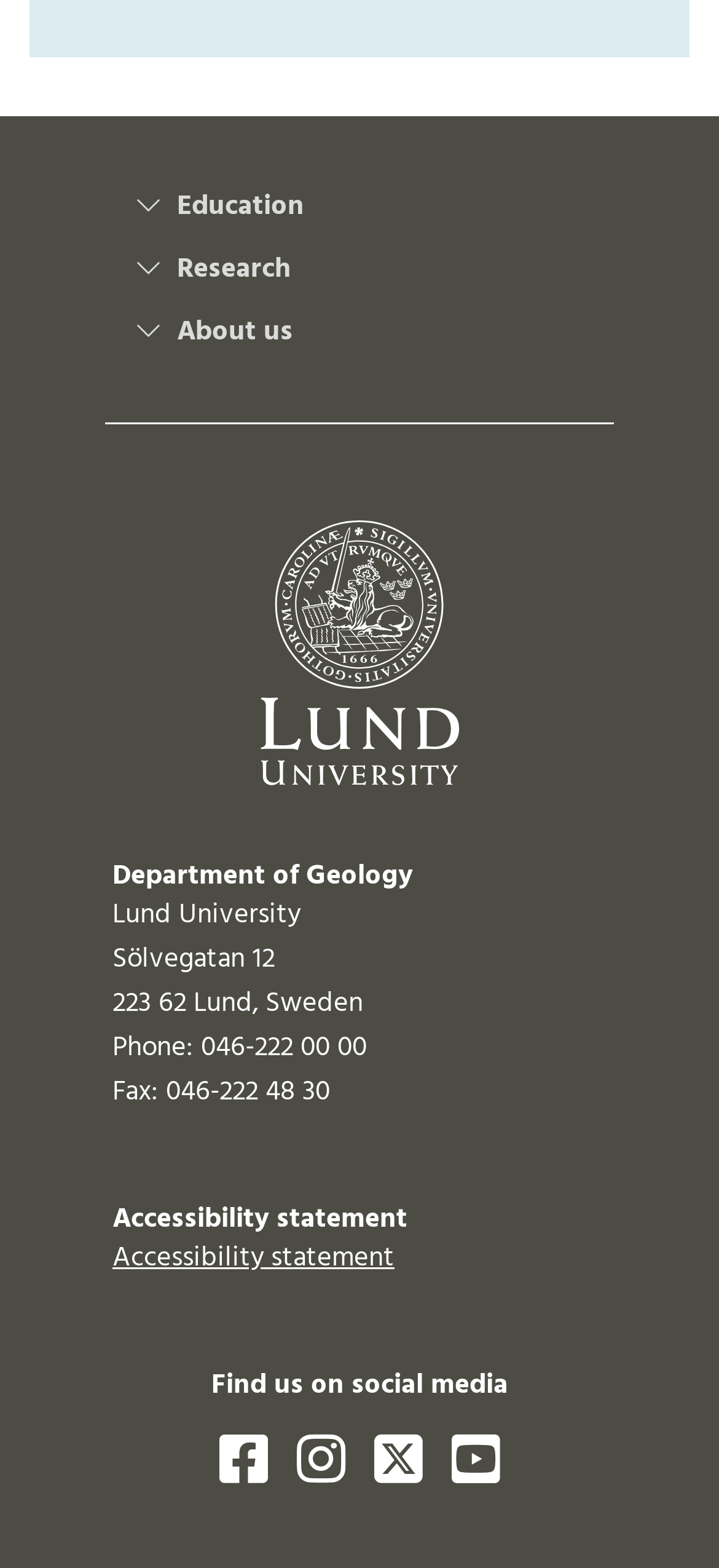Identify the bounding box for the given UI element using the description provided. Coordinates should be in the format (top-left x, top-left y, bottom-right x, bottom-right y) and must be between 0 and 1. Here is the description: About us

[0.187, 0.201, 0.813, 0.222]